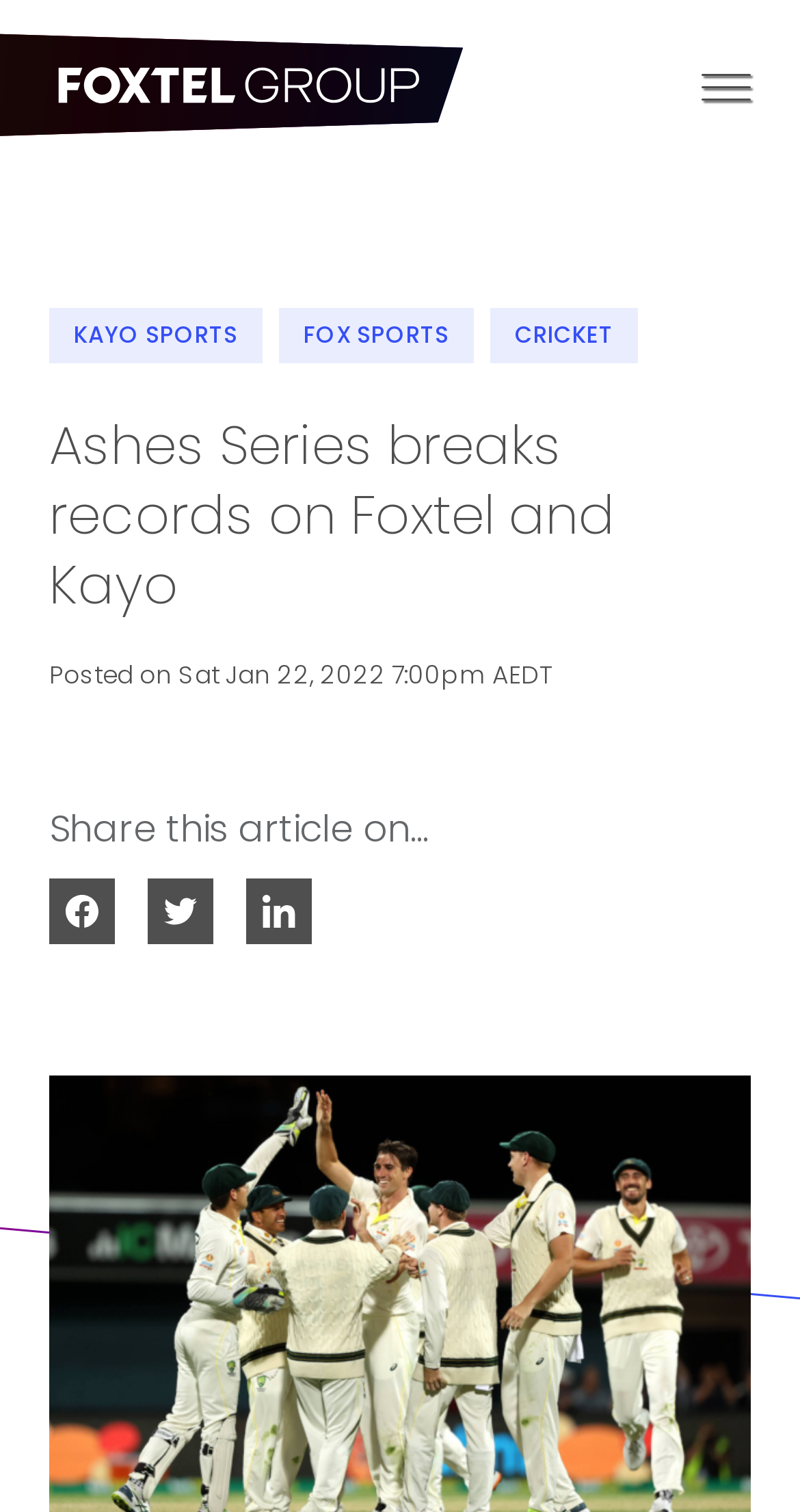Please identify the bounding box coordinates of the area I need to click to accomplish the following instruction: "Visit KAYO SPORTS".

[0.062, 0.204, 0.328, 0.24]